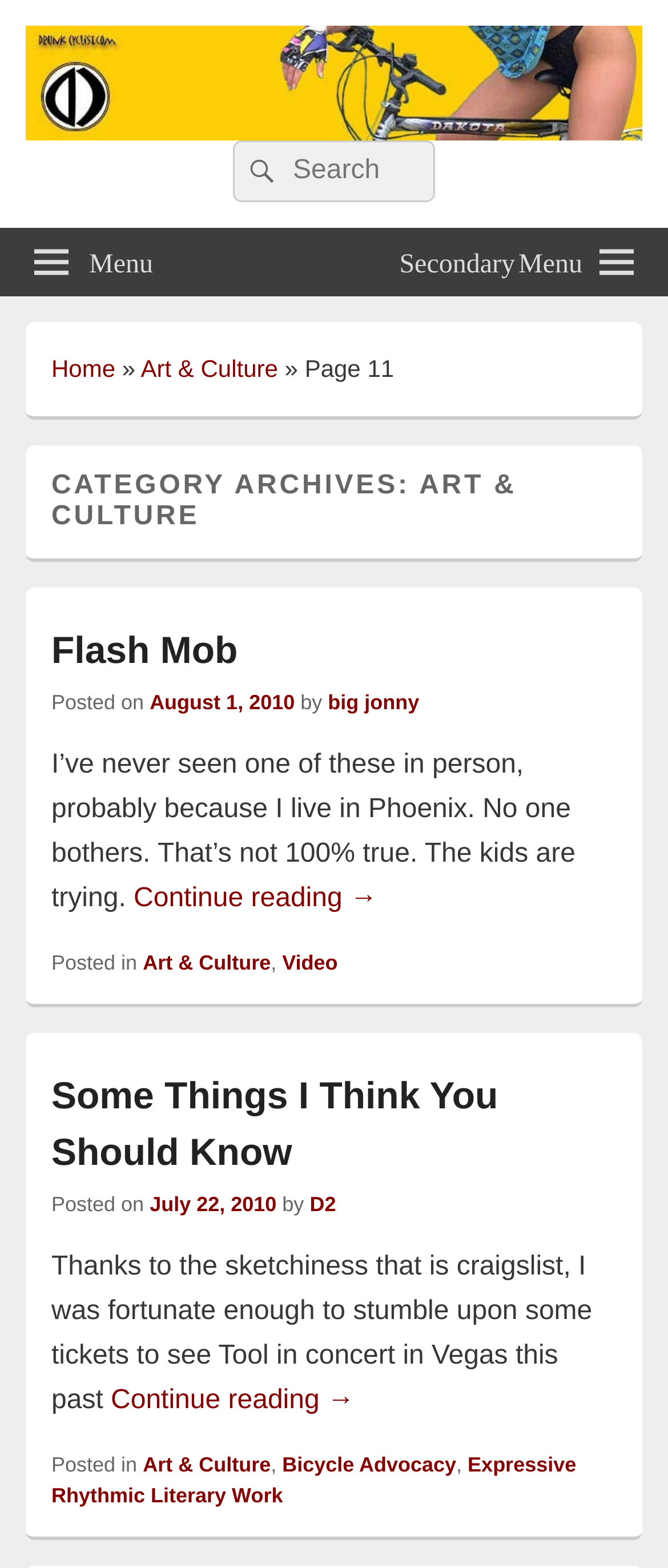Describe all visible elements and their arrangement on the webpage.

This webpage is about Art & Culture, specifically on page 11 of Drunkcyclist.com. At the top, there is a logo of Drunkcyclist.com, which is an image with a link to the website's homepage. Next to the logo, there is a tagline "Two Wheels. One Dark Lord." 

Below the logo, there is a search bar with a search button and a placeholder text "Search for:". On the top-right corner, there are two menu buttons, one for the main menu and one for the secondary menu. 

The main content of the page is divided into two sections, each containing an article. The first article is titled "Flash Mob" and has a link to the full article. The article has a brief summary, and below it, there are links to the categories "Art & Culture" and "Video". 

The second article is titled "Some Things I Think You Should Know" and also has a link to the full article. This article also has a brief summary, and below it, there are links to the categories "Art & Culture", "Bicycle Advocacy", and "Expressive Rhythmic Literary Work". 

At the bottom of the page, there is a footer section with links to the categories of each article.